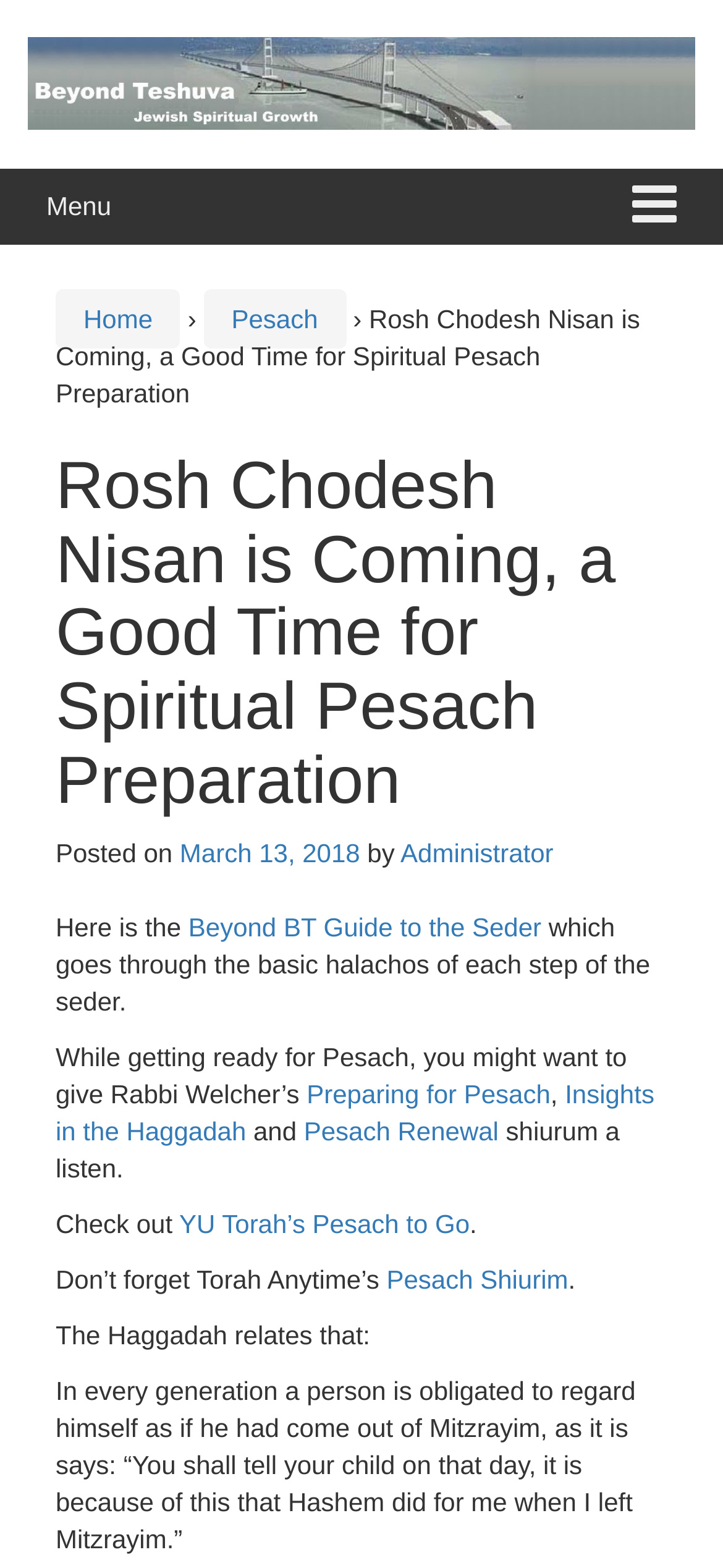Can you specify the bounding box coordinates of the area that needs to be clicked to fulfill the following instruction: "Click the 'Beyond BT Guide to the Seder' link"?

[0.26, 0.582, 0.749, 0.601]